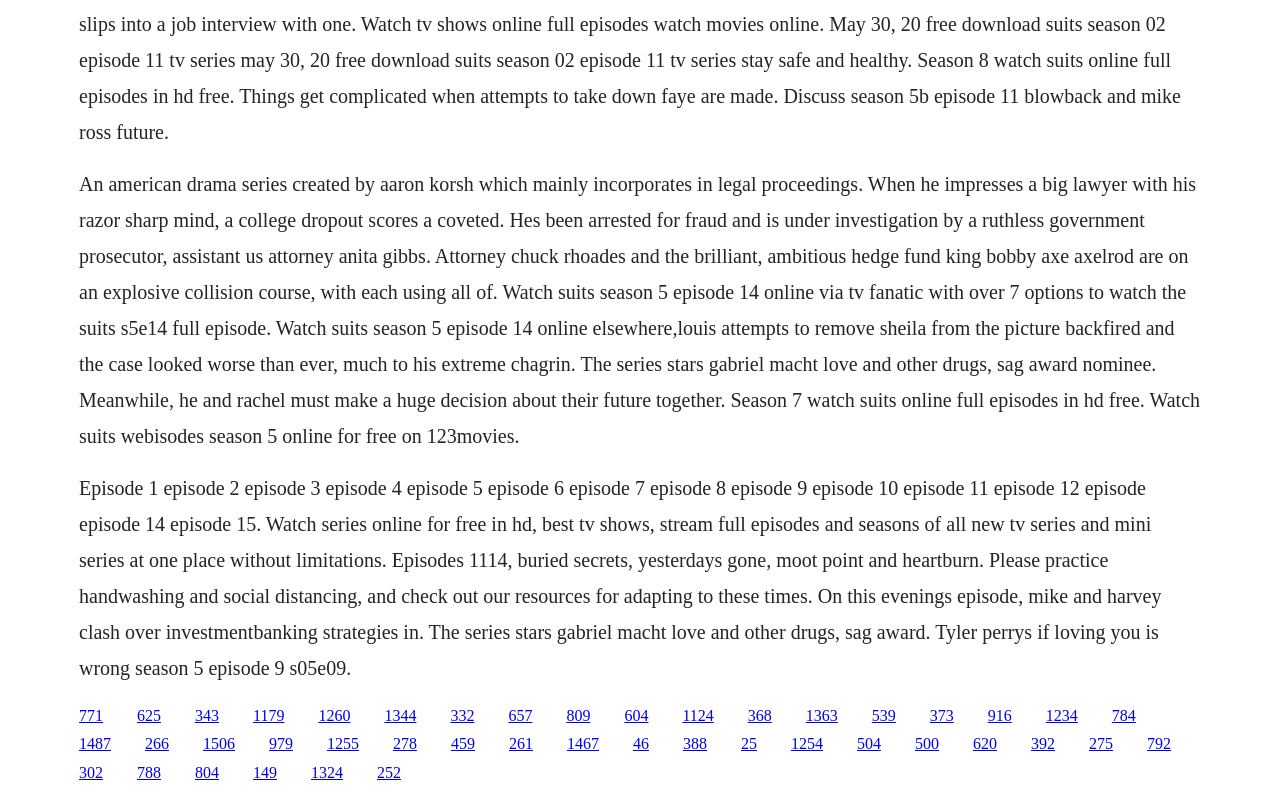Identify the bounding box coordinates of the section to be clicked to complete the task described by the following instruction: "View Tyler Perry's If Loving You Is Wrong Season 5 Episode 9". The coordinates should be four float numbers between 0 and 1, formatted as [left, top, right, bottom].

[0.249, 0.888, 0.274, 0.909]